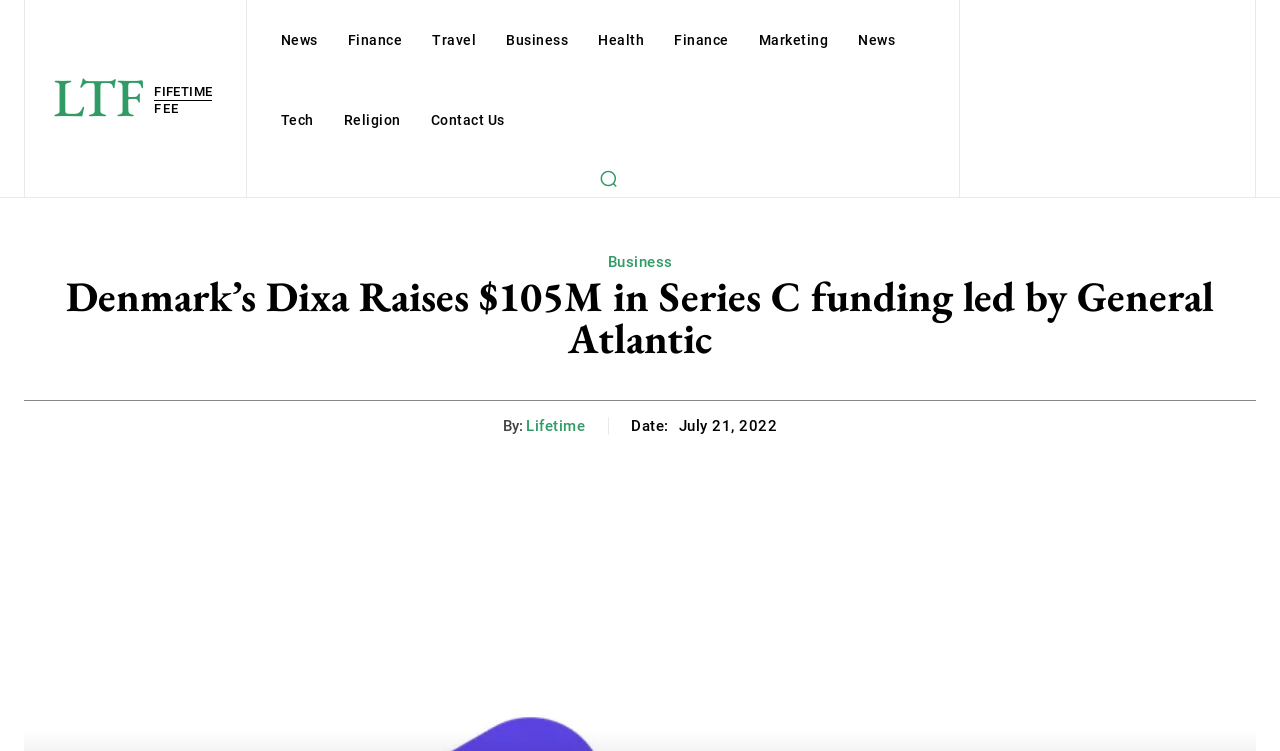What is the date of the funding announcement?
Provide an in-depth and detailed answer to the question.

The answer can be found in the static text element that states 'Date:' followed by the time element that displays 'July 21, 2022'.